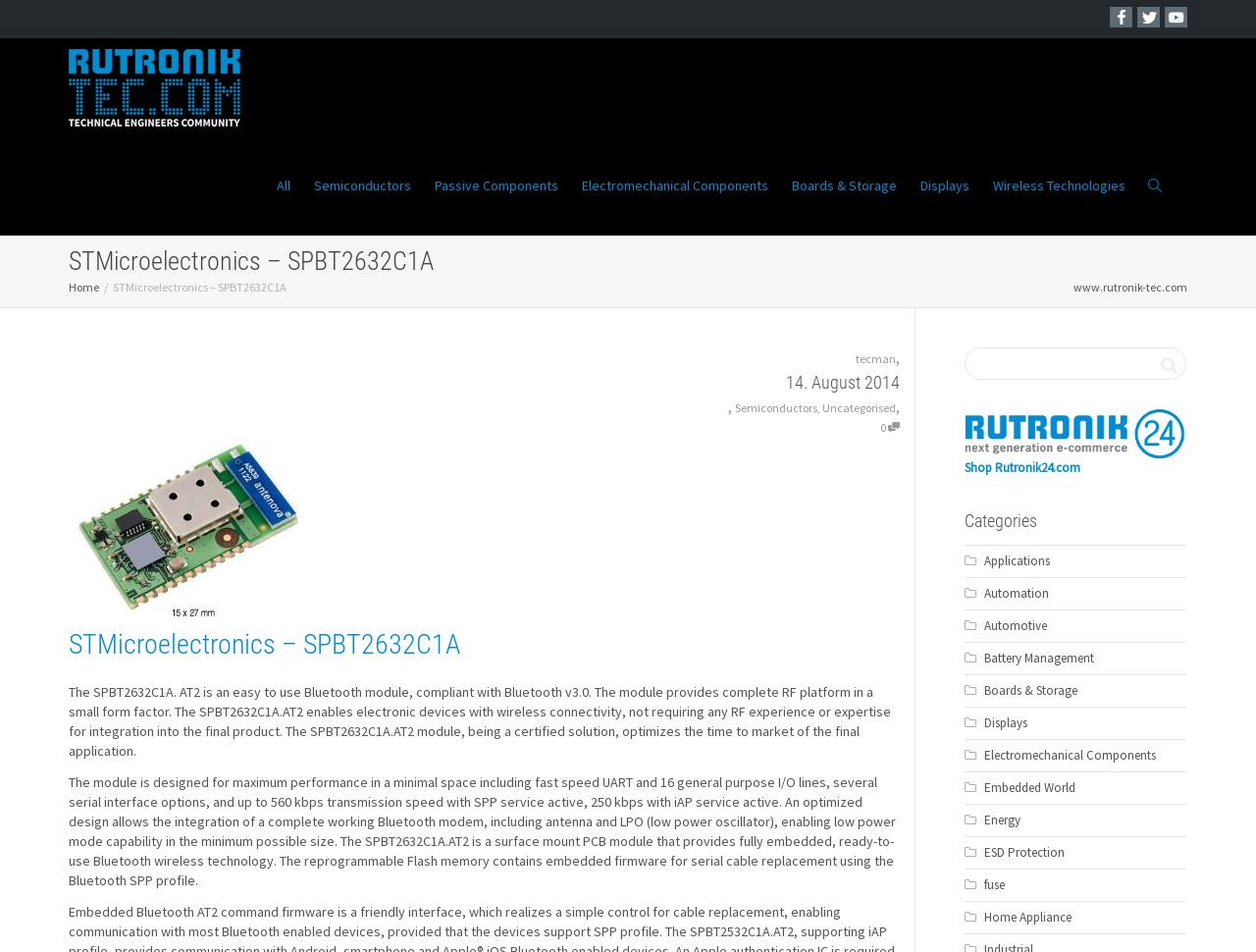Locate and generate the text content of the webpage's heading.

STMicroelectronics – SPBT2632C1A